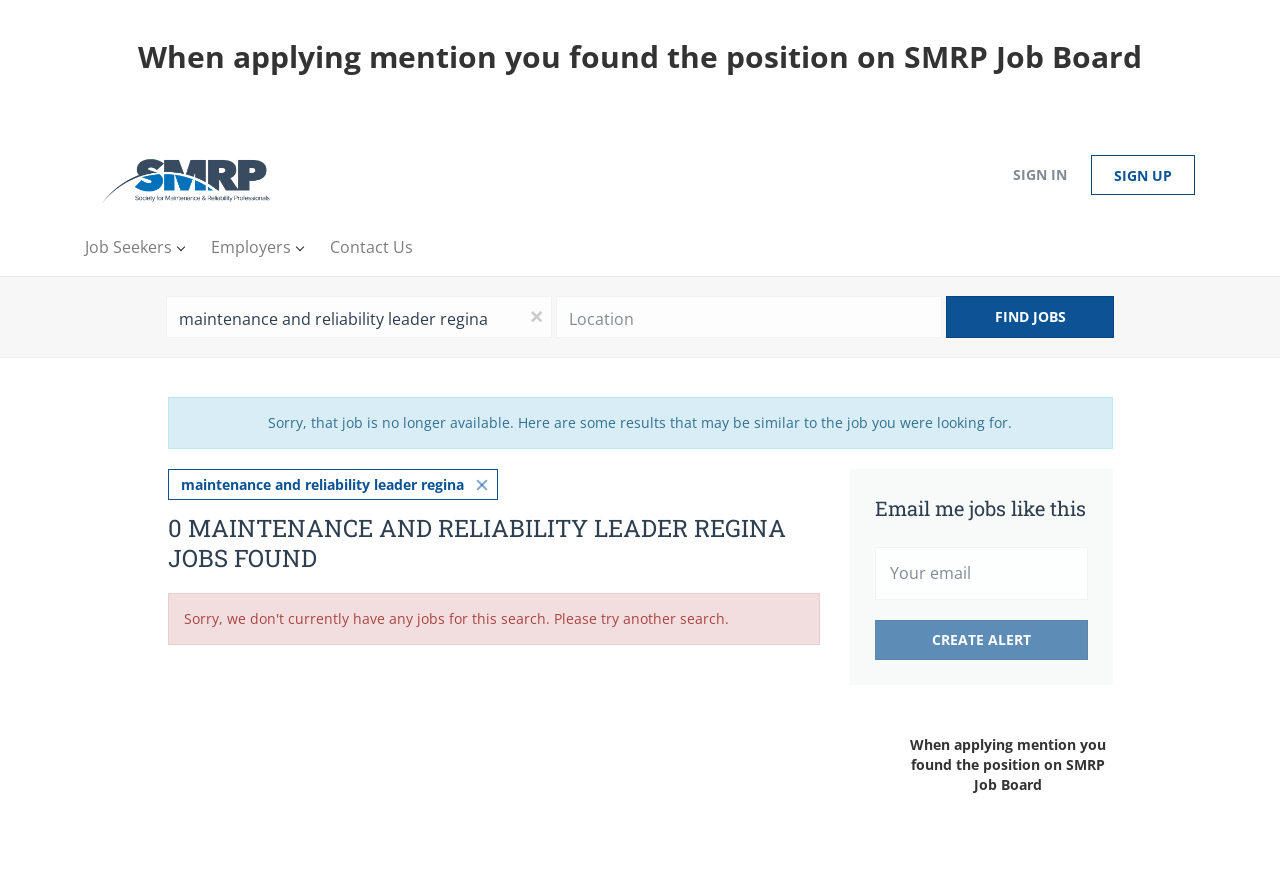Illustrate the webpage thoroughly, mentioning all important details.

This webpage is a job search page on the SMRP Job Board, specifically for maintenance and reliability leader jobs in Regina. At the top, there is a heading that reminds users to mention the job board when applying. Below this, there is a link to the SMRP Job Board, accompanied by an image of the logo. 

On the top right, there are links to sign in and sign up. Below these, there are navigation links to Job Seekers, Employers, and Contact Us. 

In the main content area, there is a search bar with a keyword textbox and a location textbox. The keyword textbox has a default value of "maintenance and reliability leader regina". There is also a link to clear the search input and a FIND JOBS button. 

Below the search bar, there is a message apologizing for a job no longer being available and suggesting similar results. 

On the right side, there is a section to create a job alert. It has a heading "Email me jobs like this" and a textbox to input an email address. There is also a Create Alert button, although it is currently disabled. 

Further down, there is a heading that displays the search result count, "0 MAINTENANCE AND RELIABILITY LEADER REGINA JOBS FOUND". There is also a link to the original job posting and a reminder to mention the job board when applying.